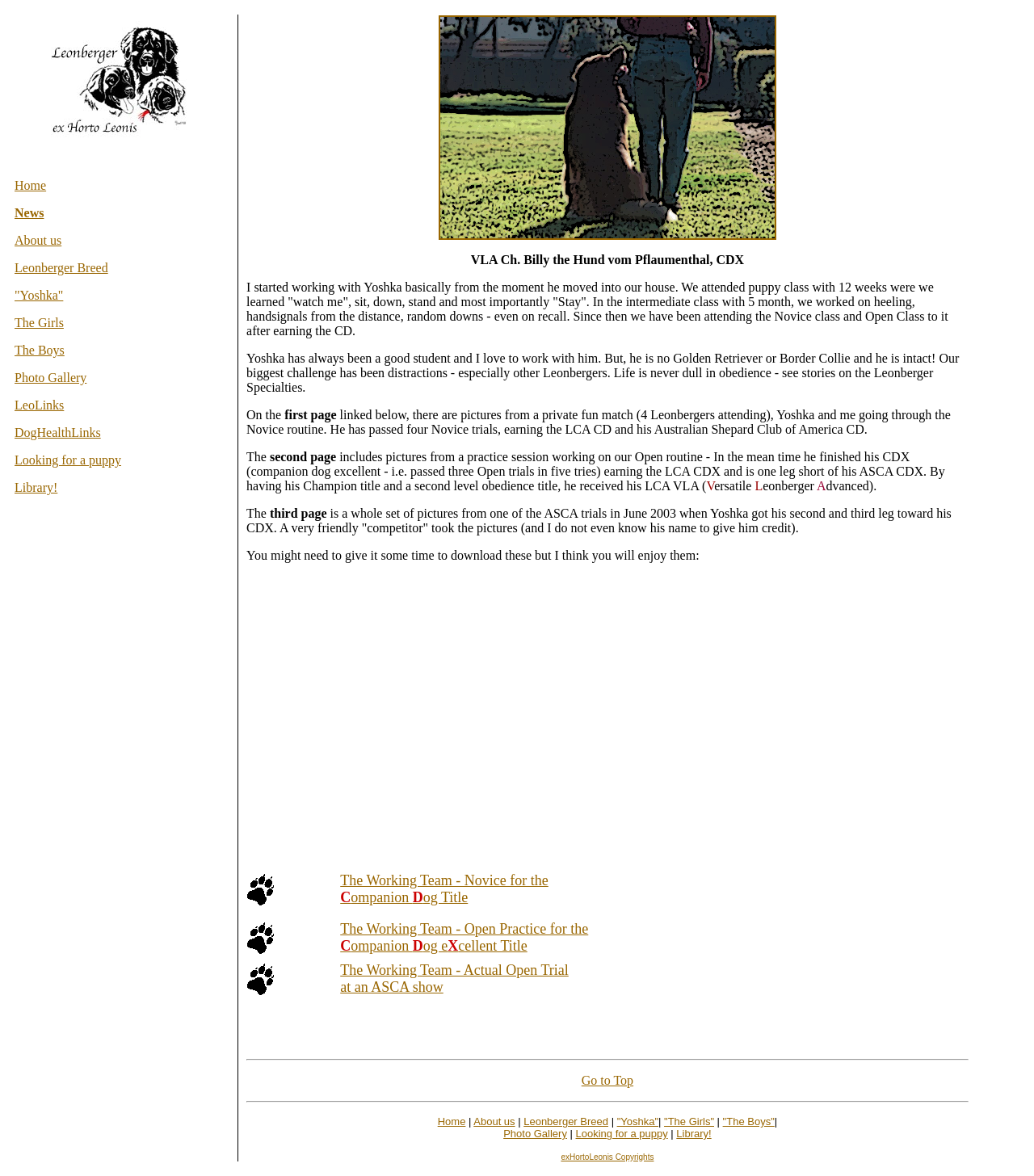Create an in-depth description of the webpage, covering main sections.

This webpage is about Yoshka, a Leonberger dog, and its journey as a working dog. At the top of the page, there is a table with a row of links to different sections of the website, including "Home", "News", "About us", and more. Below this table, there is a large block of text that describes Yoshka's training and achievements in obedience competitions. The text is divided into three sections, each with a heading and a set of links to related pages.

To the left of the text, there is a small image of a Leonberger dog, and above the text, there is a larger image of Yoshka. There are also several smaller images scattered throughout the text, which appear to be thumbnails of larger images.

At the bottom of the page, there is a row of links to other sections of the website, including "Home", "About us", and "Leonberger Breed". There is also a copyright notice at the very bottom of the page.

The overall layout of the page is simple and easy to navigate, with clear headings and concise text. The use of images adds visual interest to the page and helps to break up the text.